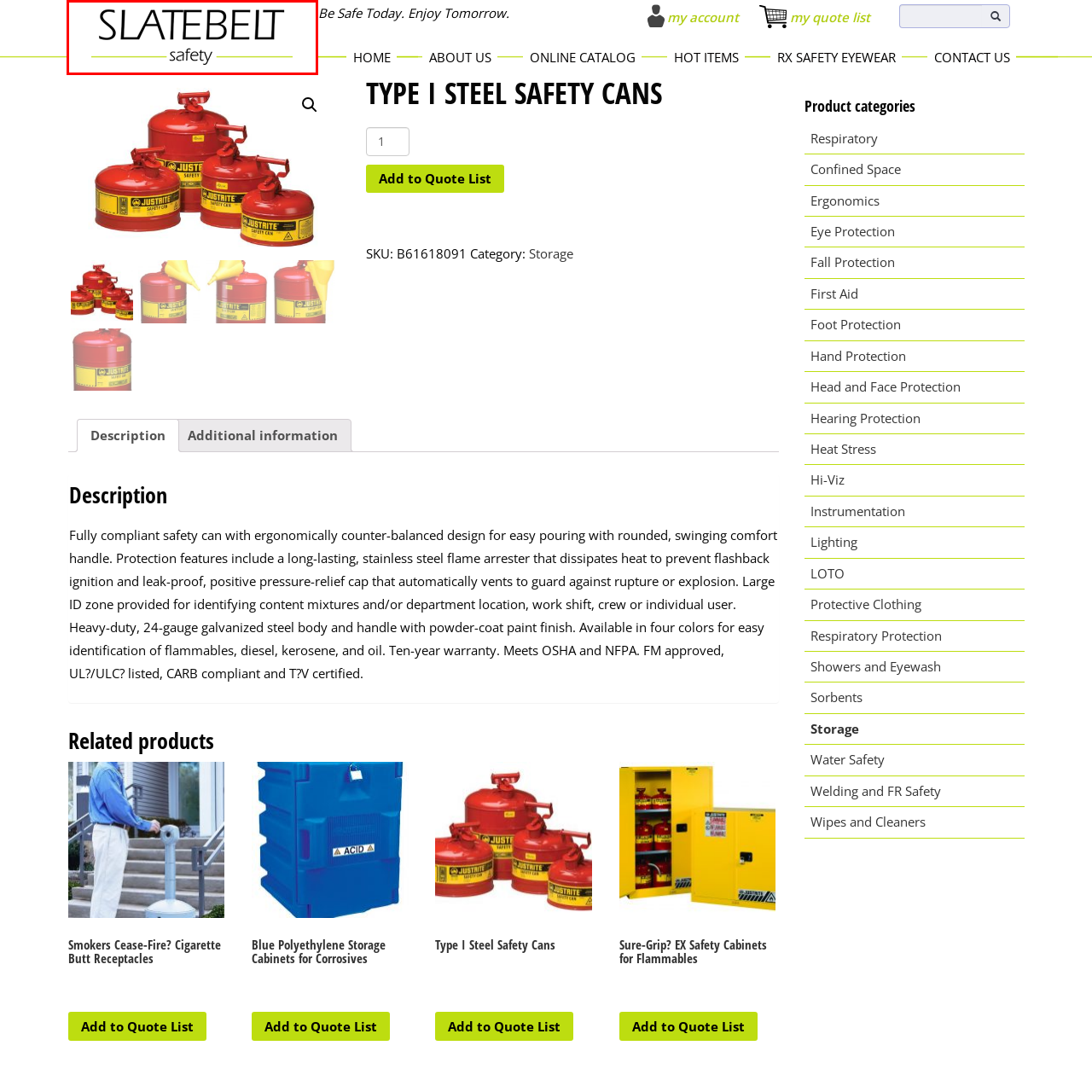Refer to the image within the red box and answer the question concisely with a single word or phrase: What industry does Slatebelt Safety operate in?

PPE industry